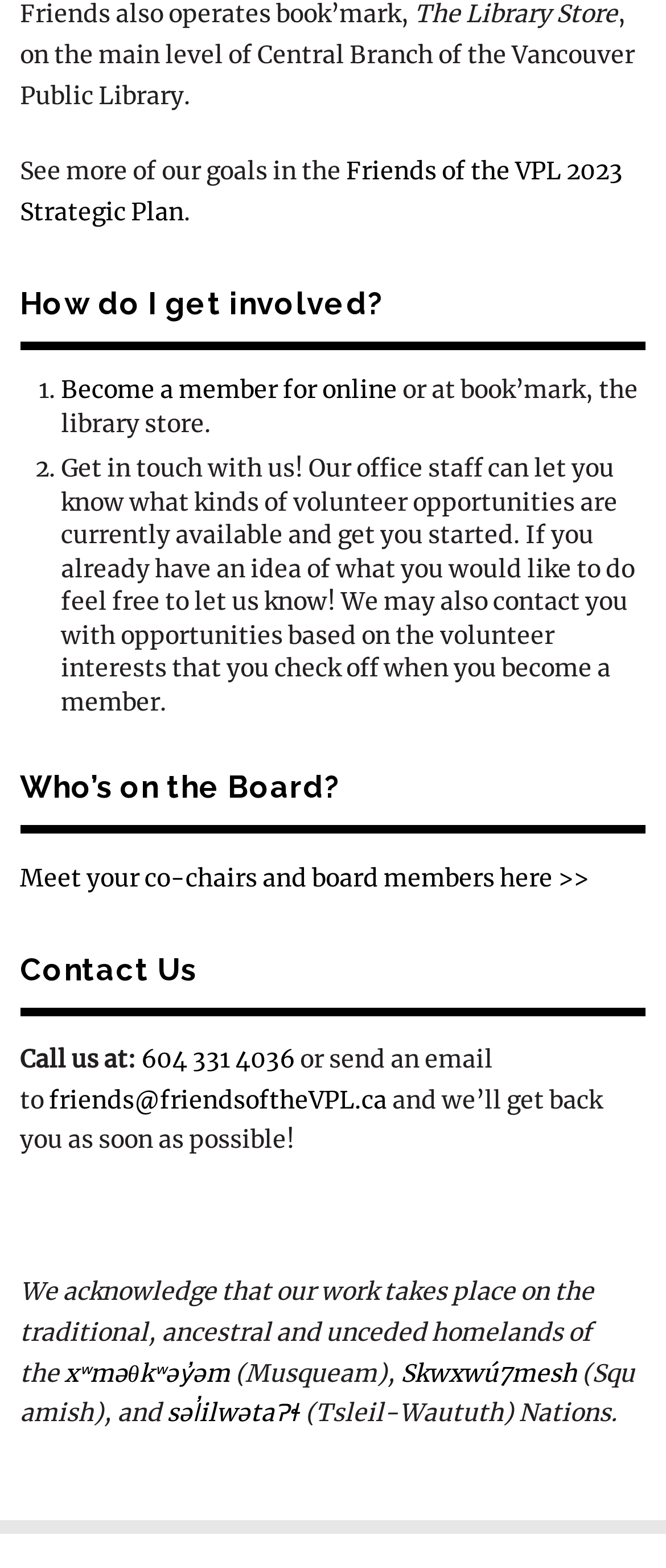What is the phone number to call?
Kindly offer a comprehensive and detailed response to the question.

I found the phone number in the 'Contact Us' section, which is '604 331 4036', linked as a clickable text.